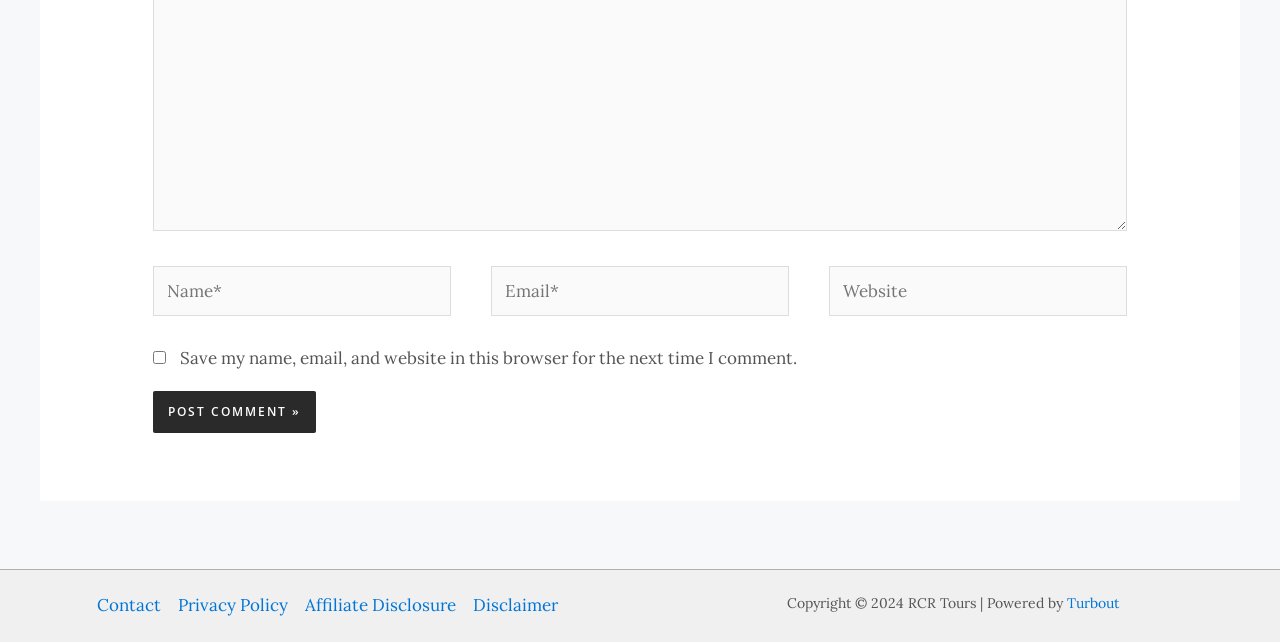How many links are in the site navigation?
Please provide a comprehensive answer based on the contents of the image.

The site navigation section is located at the bottom of the webpage and contains four links: 'Contact', 'Privacy Policy', 'Affiliate Disclosure', and 'Disclaimer'.